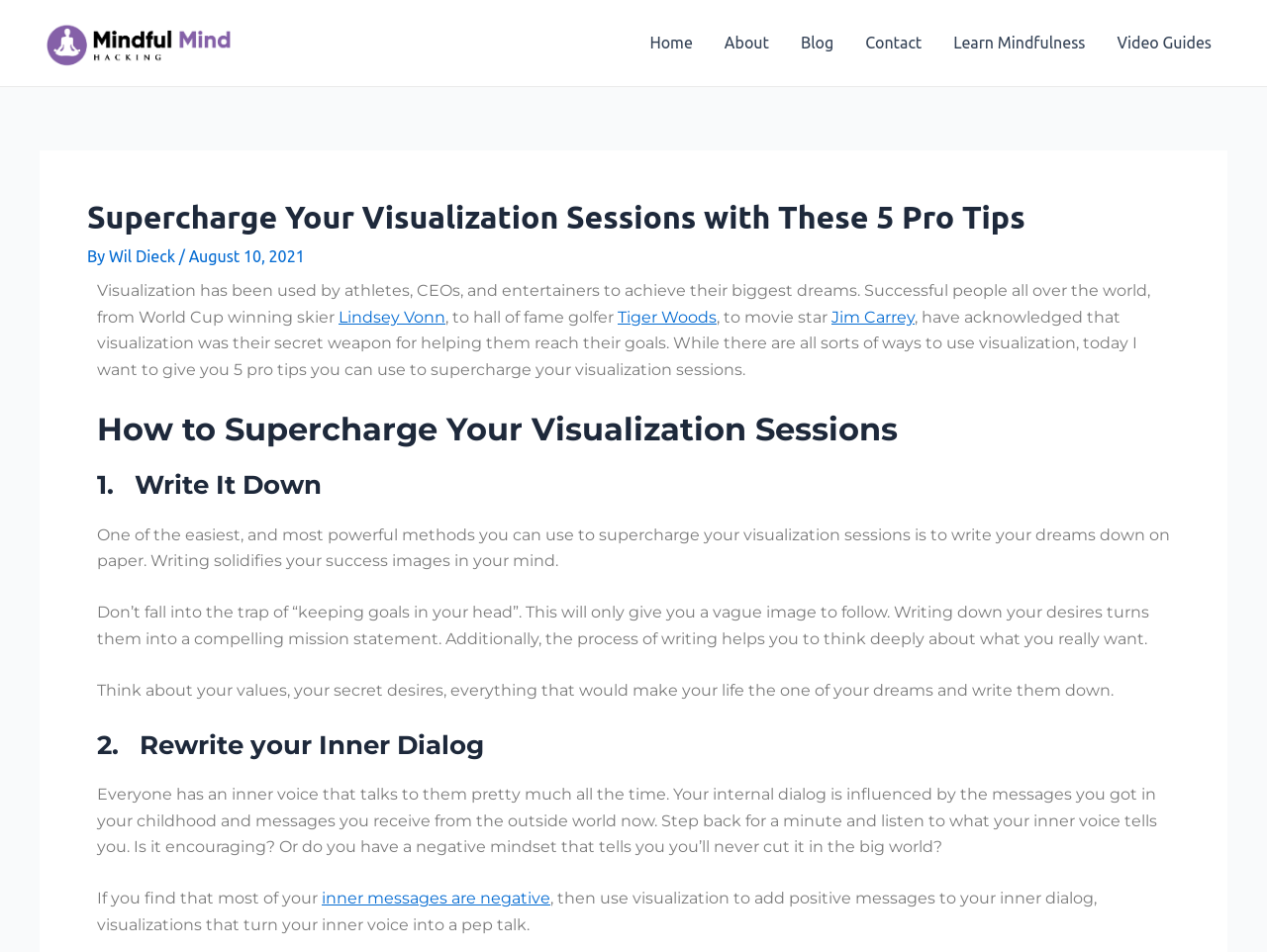Point out the bounding box coordinates of the section to click in order to follow this instruction: "Check the 'Video Guides' section".

[0.869, 0.004, 0.969, 0.087]